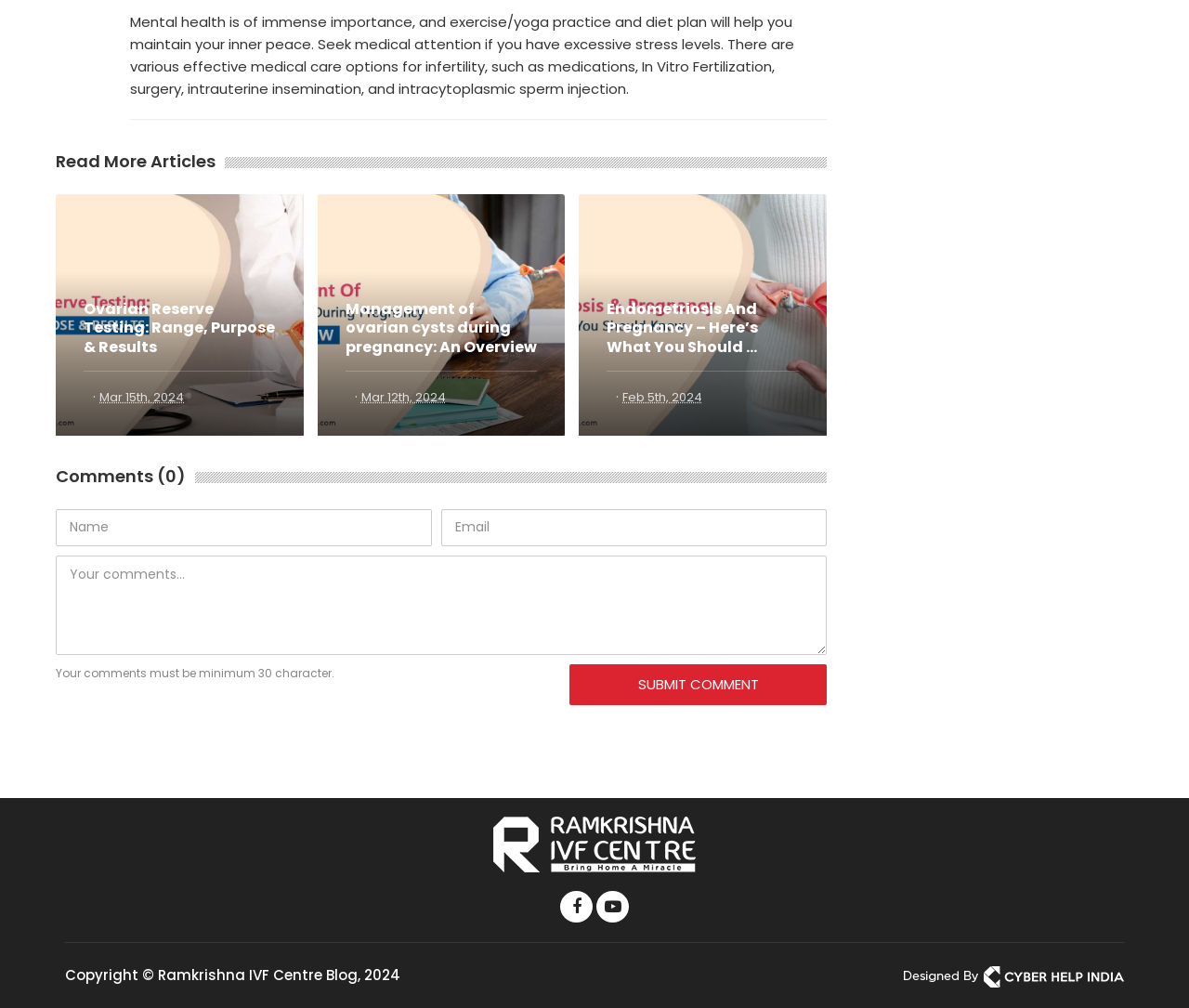Can you specify the bounding box coordinates of the area that needs to be clicked to fulfill the following instruction: "Click on the 'DIGITAL MARKETING' link"?

None